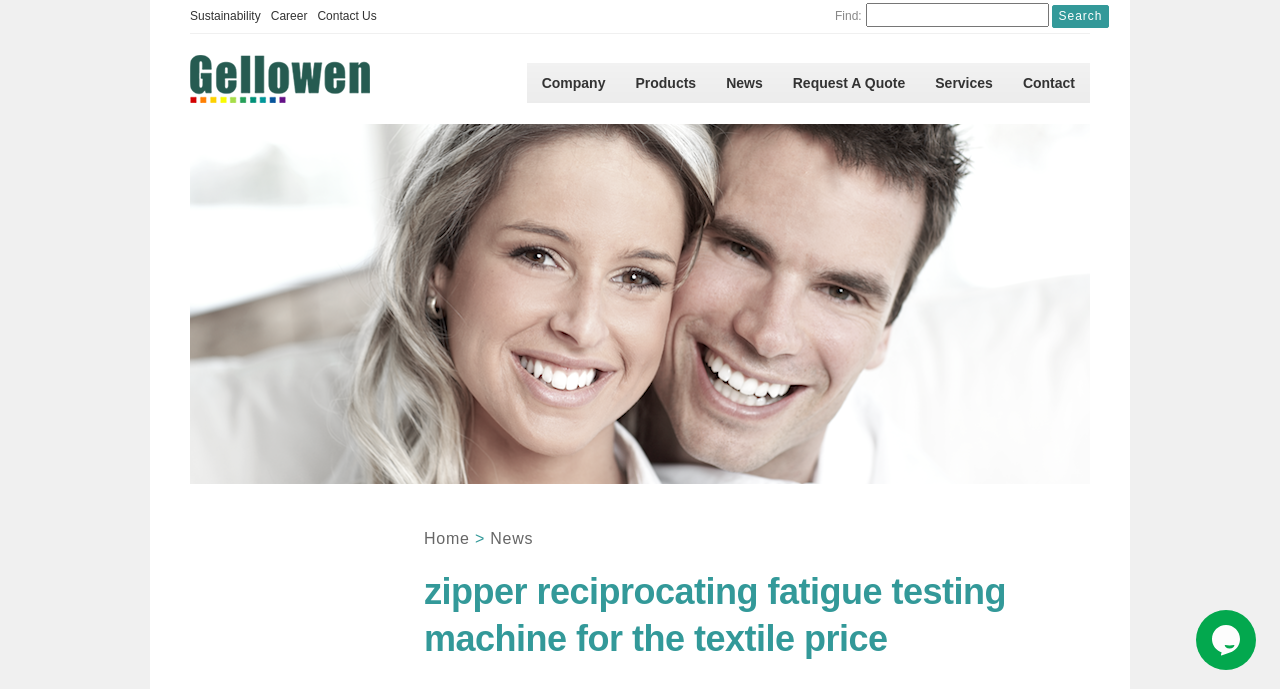Using the element description provided, determine the bounding box coordinates in the format (top-left x, top-left y, bottom-right x, bottom-right y). Ensure that all values are floating point numbers between 0 and 1. Element description: parent_node: Find: name="submit" value="Search"

[0.822, 0.007, 0.866, 0.041]